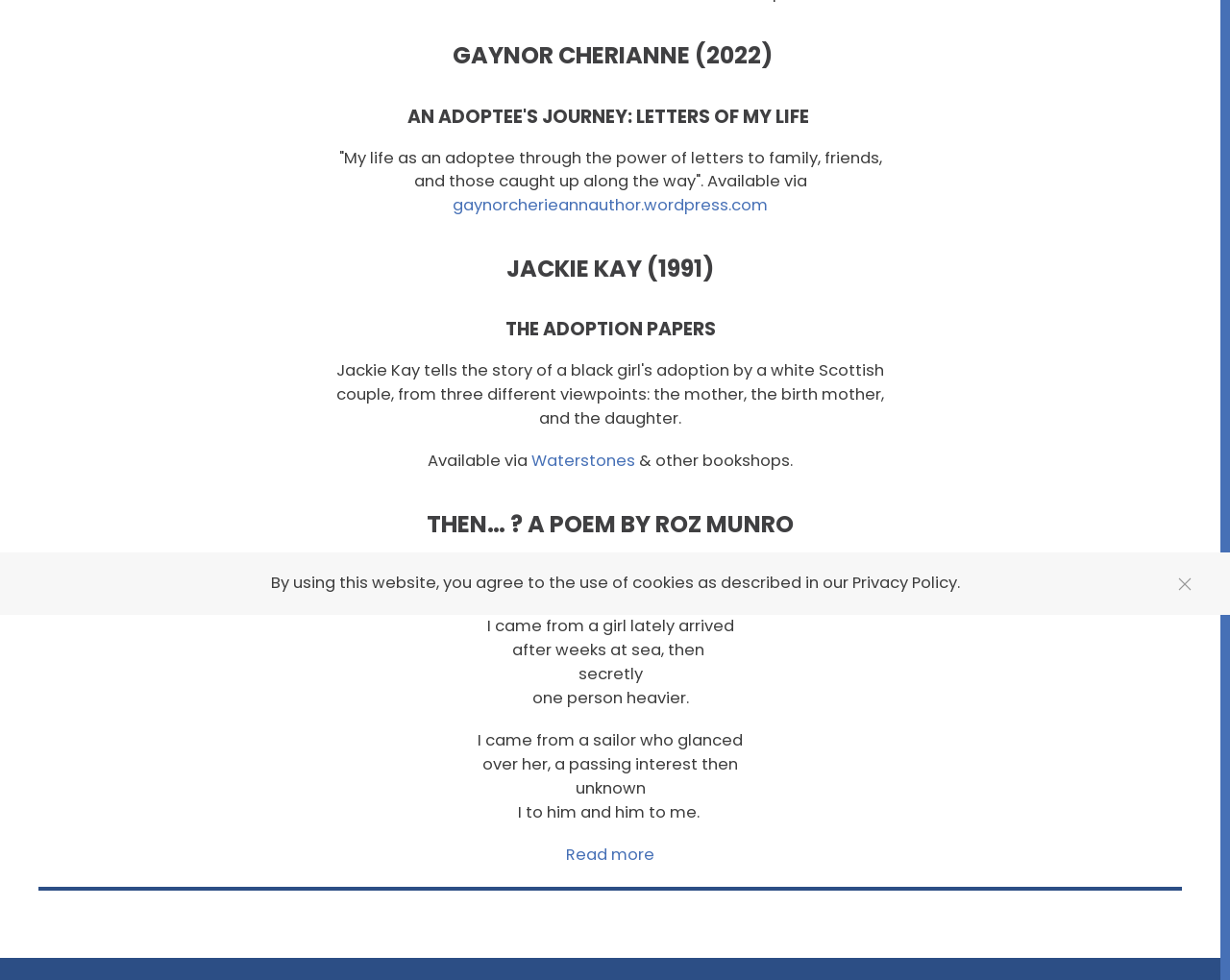Provide the bounding box coordinates of the HTML element described by the text: "Read more".

[0.46, 0.861, 0.532, 0.884]